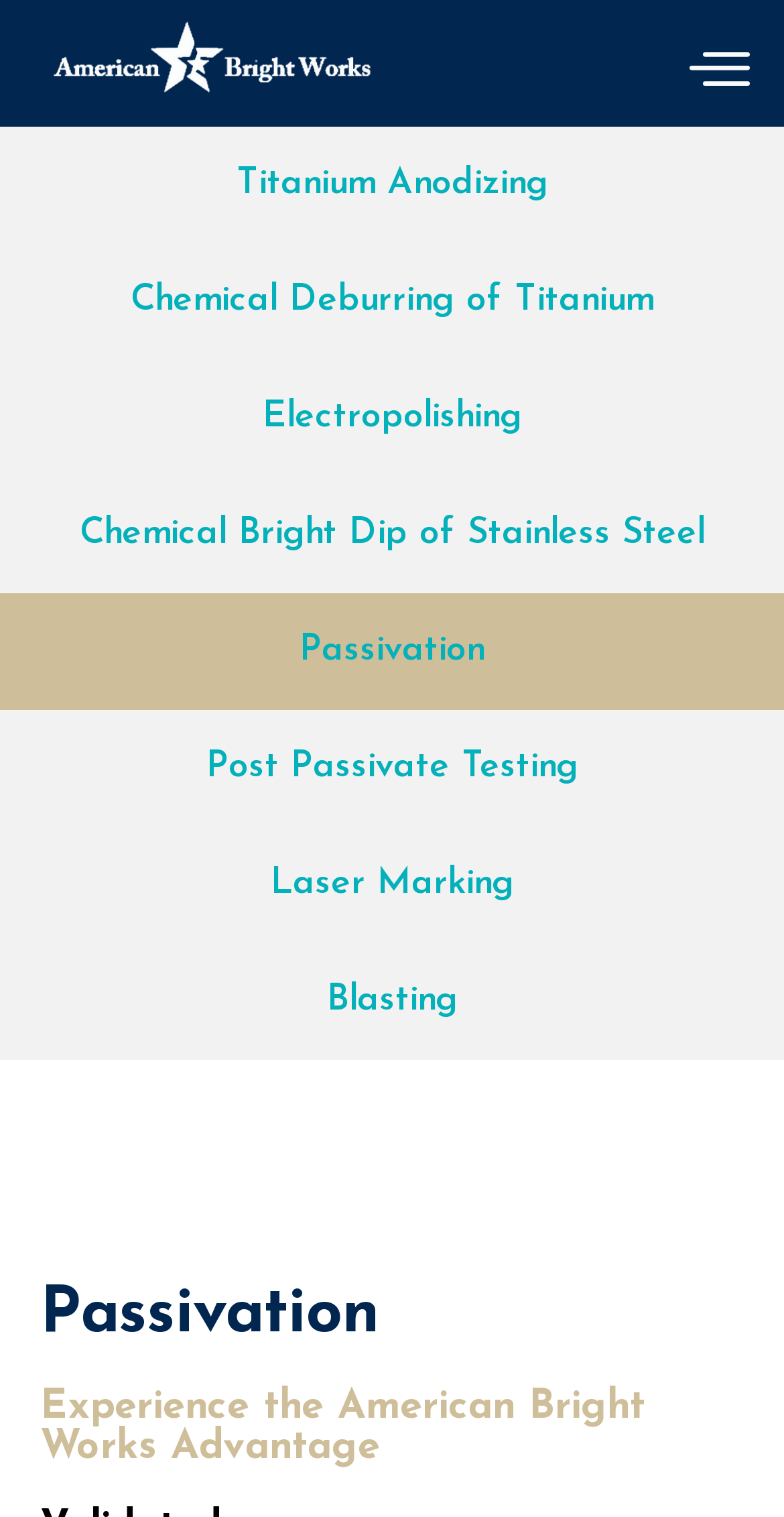Determine the bounding box for the described HTML element: "One Game a Month". Ensure the coordinates are four float numbers between 0 and 1 in the format [left, top, right, bottom].

None